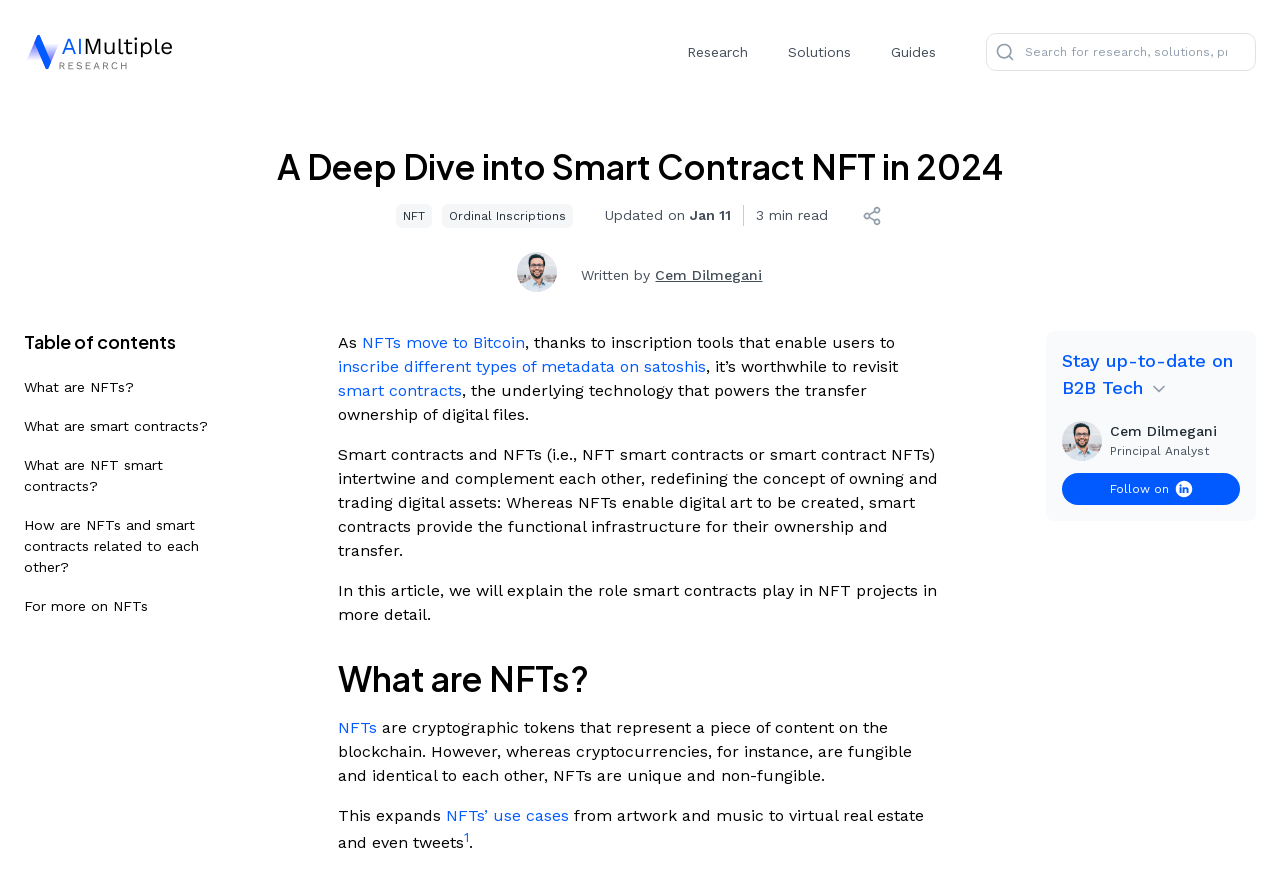Determine the heading of the webpage and extract its text content.

A Deep Dive into Smart Contract NFT in 2024